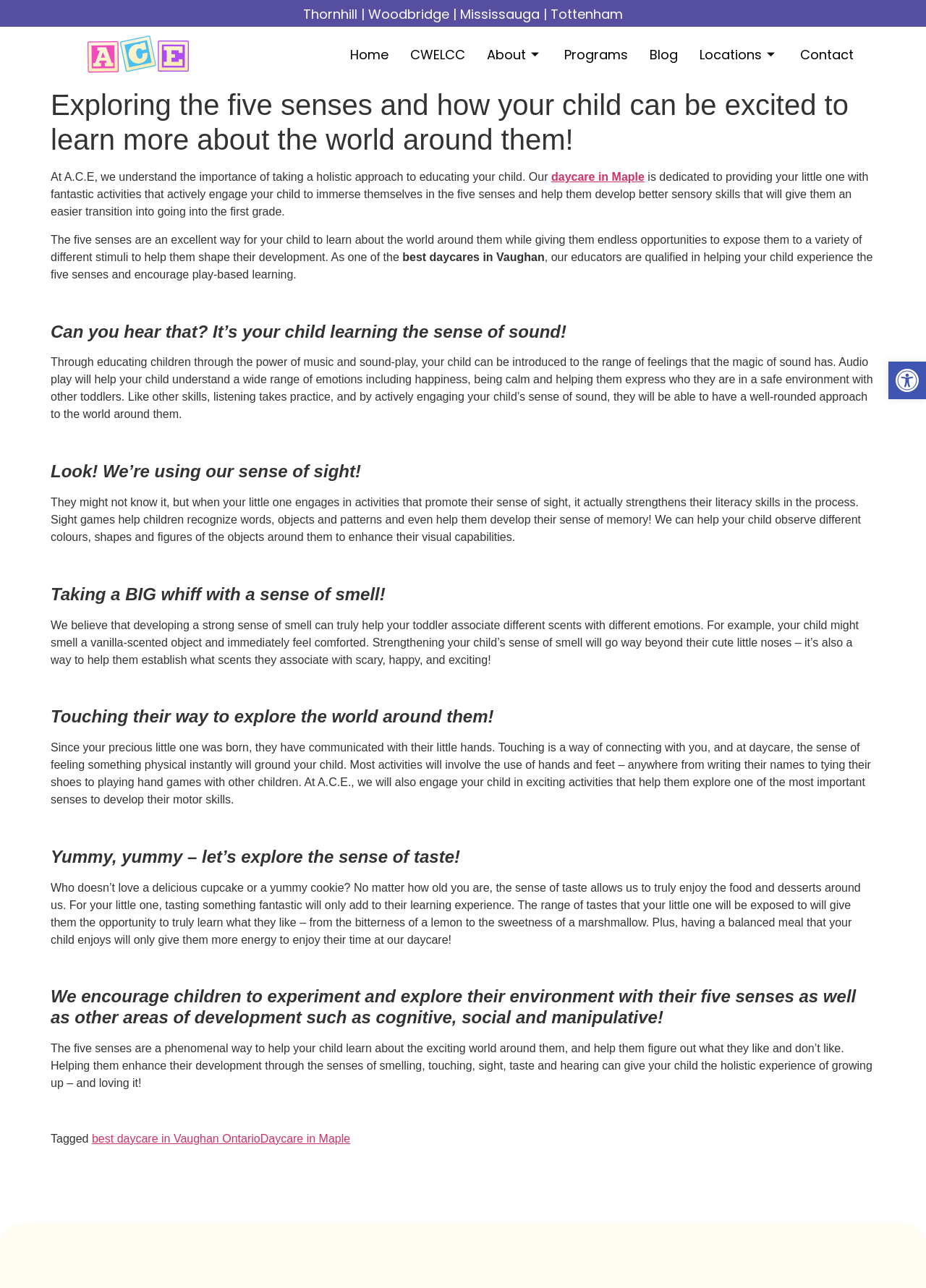Use the information in the screenshot to answer the question comprehensively: What is the name of the daycare mentioned in the webpage?

The webpage mentions 'At A.C.E, we understand the importance of taking a holistic approach to educating your child.' which indicates that A.C.E. is the name of the daycare.